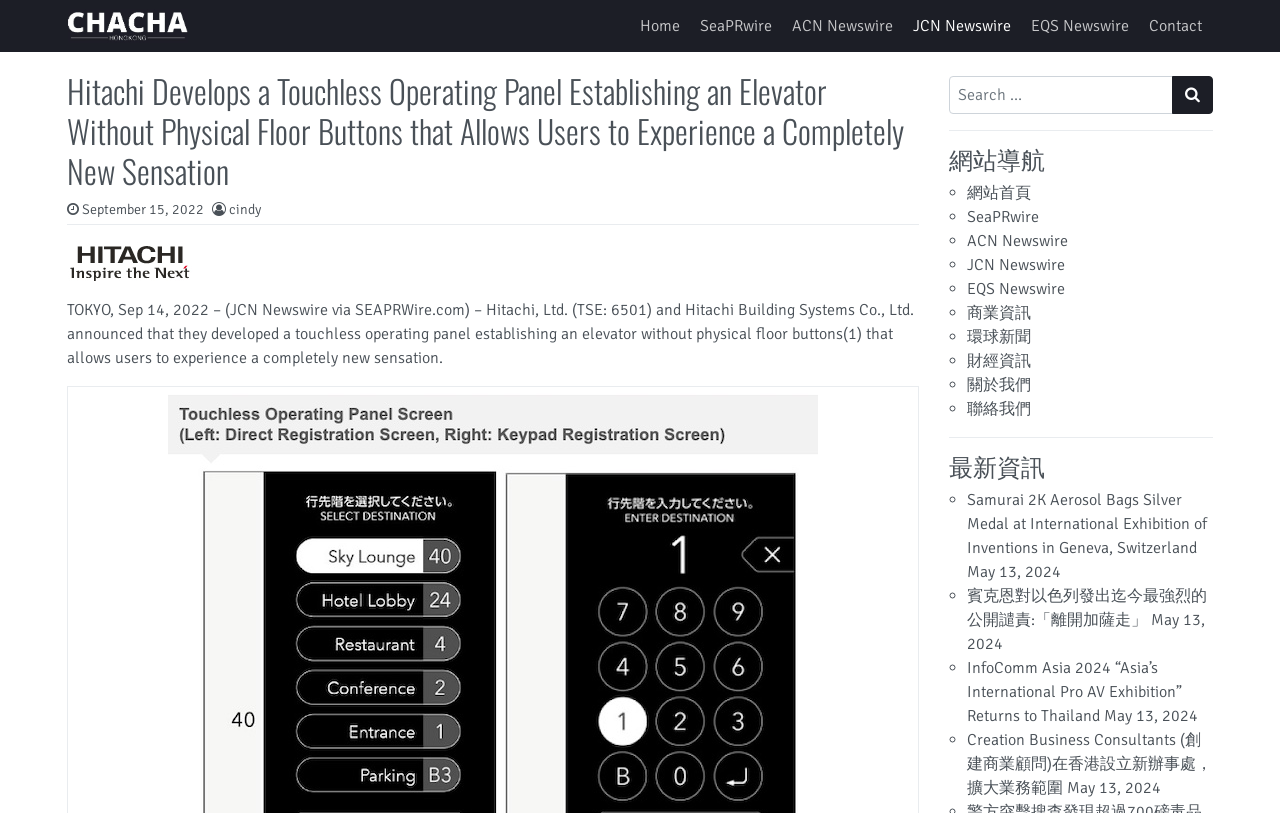Find the bounding box coordinates for the element that must be clicked to complete the instruction: "Go to 'SeaPRwire'". The coordinates should be four float numbers between 0 and 1, indicated as [left, top, right, bottom].

[0.539, 0.01, 0.611, 0.054]